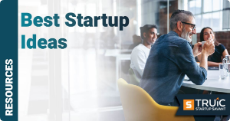What is the focus of the 'Best Startup Ideas' text?
Provide a concise answer using a single word or phrase based on the image.

Innovative business concepts